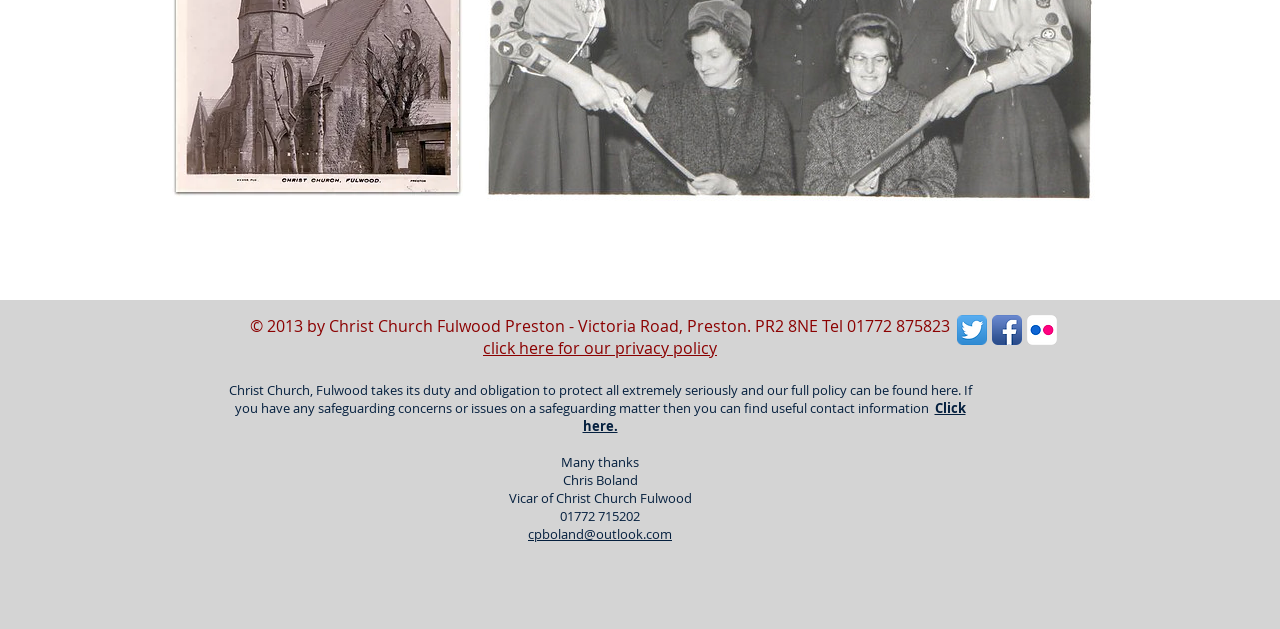What is the email address of Chris Boland?
Provide a detailed answer to the question, using the image to inform your response.

The email address is listed below Chris Boland's name and title, Vicar of Christ Church Fulwood, near the bottom of the page.